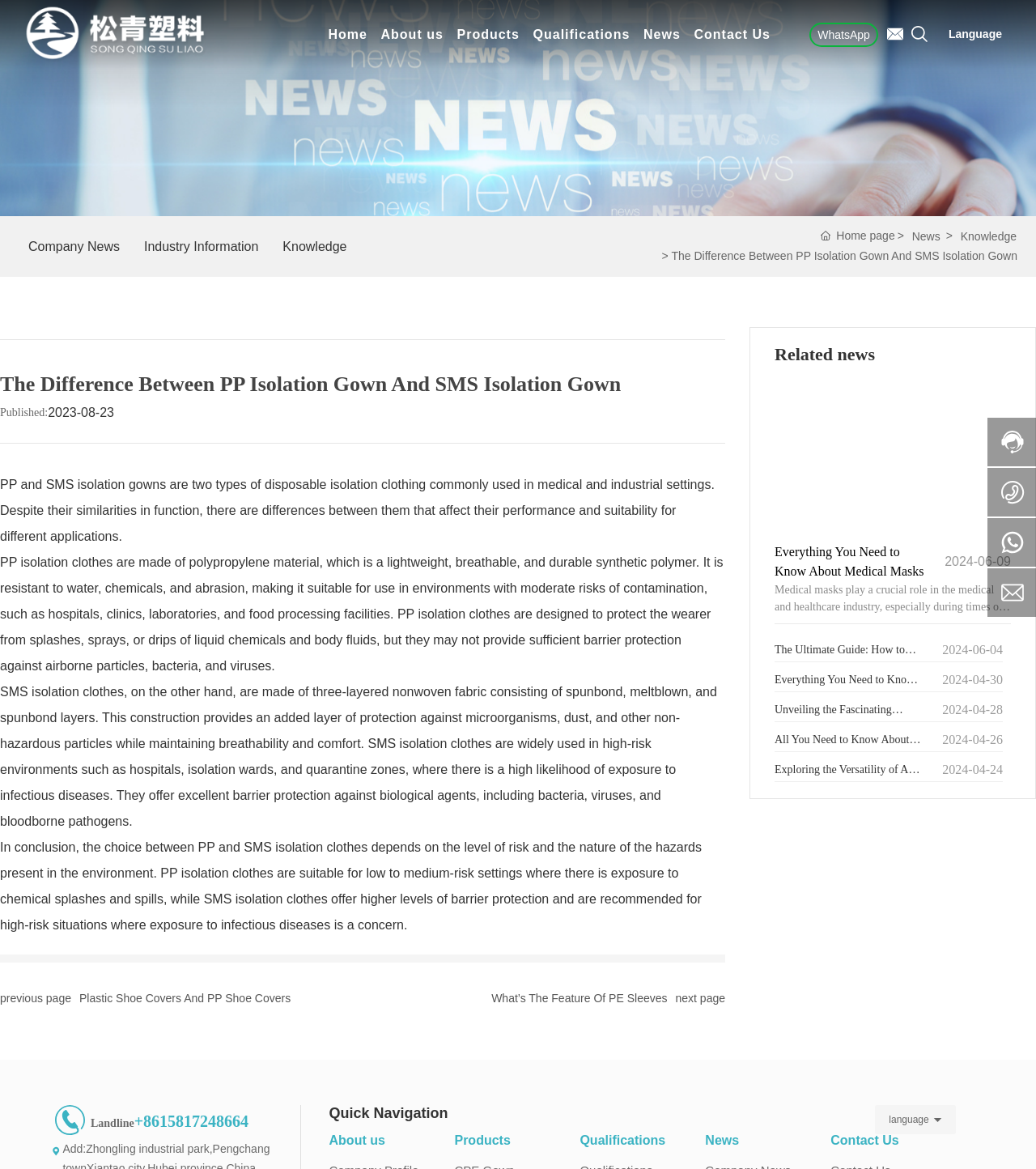Locate the bounding box coordinates of the element to click to perform the following action: 'Explore the PRODUCTS section'. The coordinates should be given as four float values between 0 and 1, in the form of [left, top, right, bottom].

[0.1, 0.073, 0.9, 0.103]